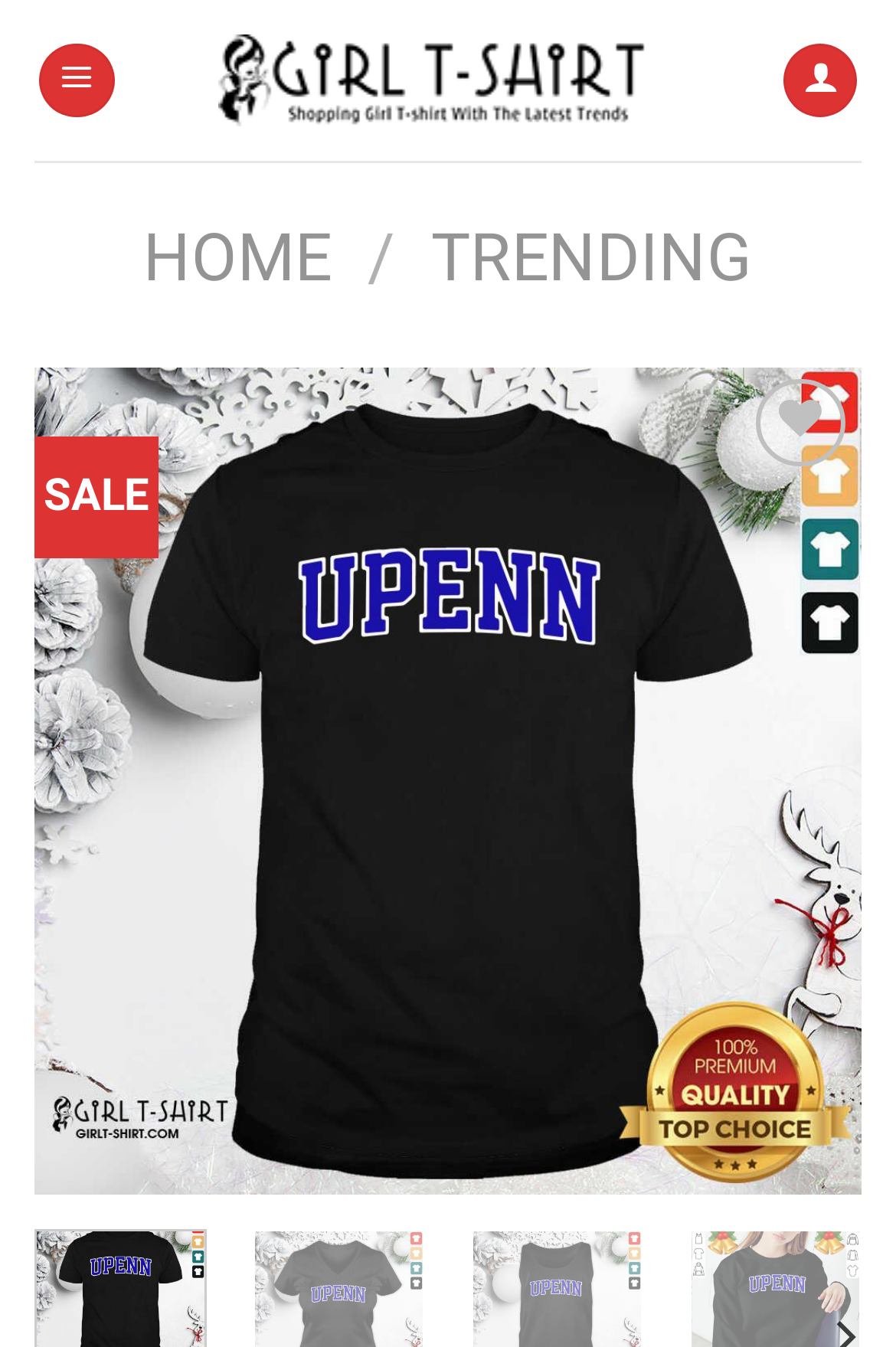Summarize the contents and layout of the webpage in detail.

This webpage is about a Good University Of Upenn Shirt, specifically a girl's t-shirt. At the top left, there is a link to the main menu, which is not expanded. Next to it, there is a link with an icon, possibly a search icon. Below these elements, there are three links in a row: "HOME", a slash, and "TRENDING". 

Below the navigation links, there is a table with a "SALE" label. To the right of the table, there is a "Wishlist" button. Below the button, there is a link to "Add to Wishlist". 

The main content of the page is an image of the University Of Upenn Shirt, which takes up most of the page. The image is accompanied by a link with the same text, "University Of Upenn Shirt- Design By Girltshirt.com". 

Above the image, there are navigation buttons, "Previous" and "Next", which are likely used to browse through different shirt designs. Each button has an icon.